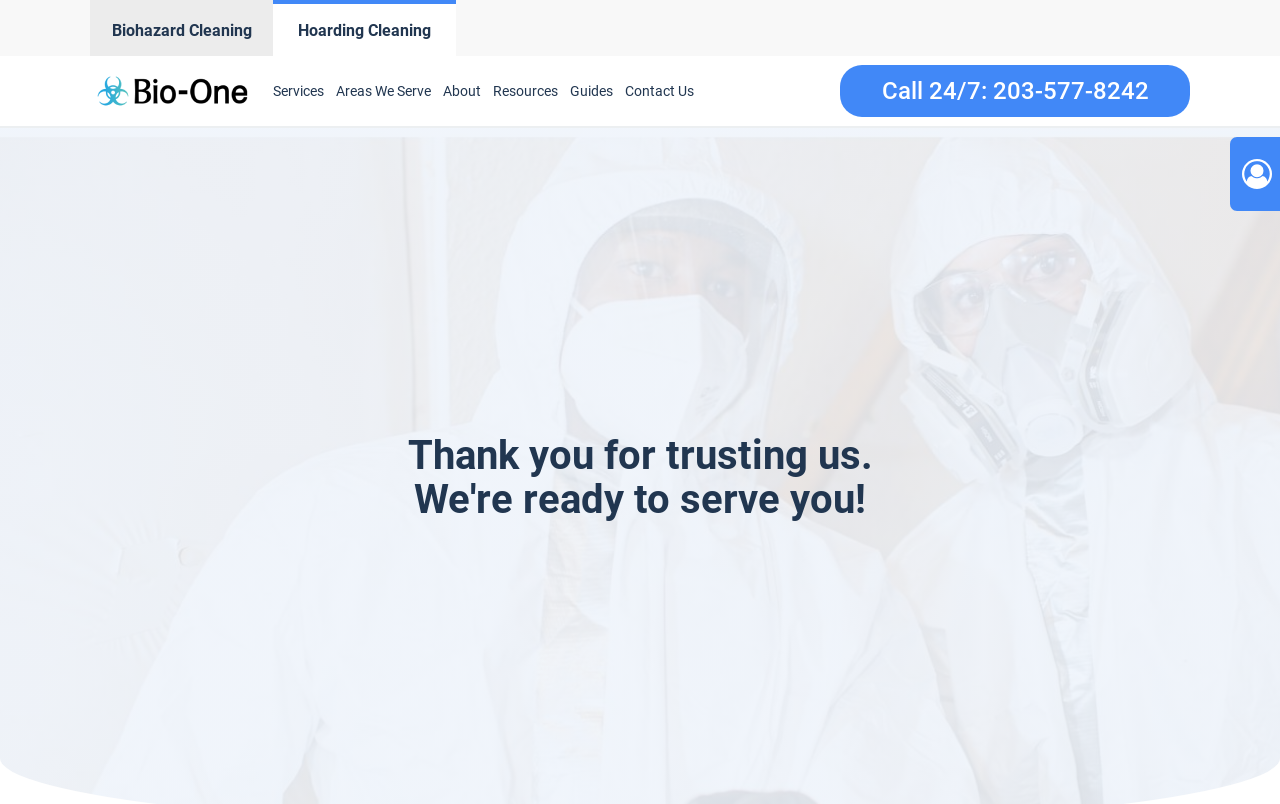How many main navigation links are there?
Answer with a single word or phrase, using the screenshot for reference.

6